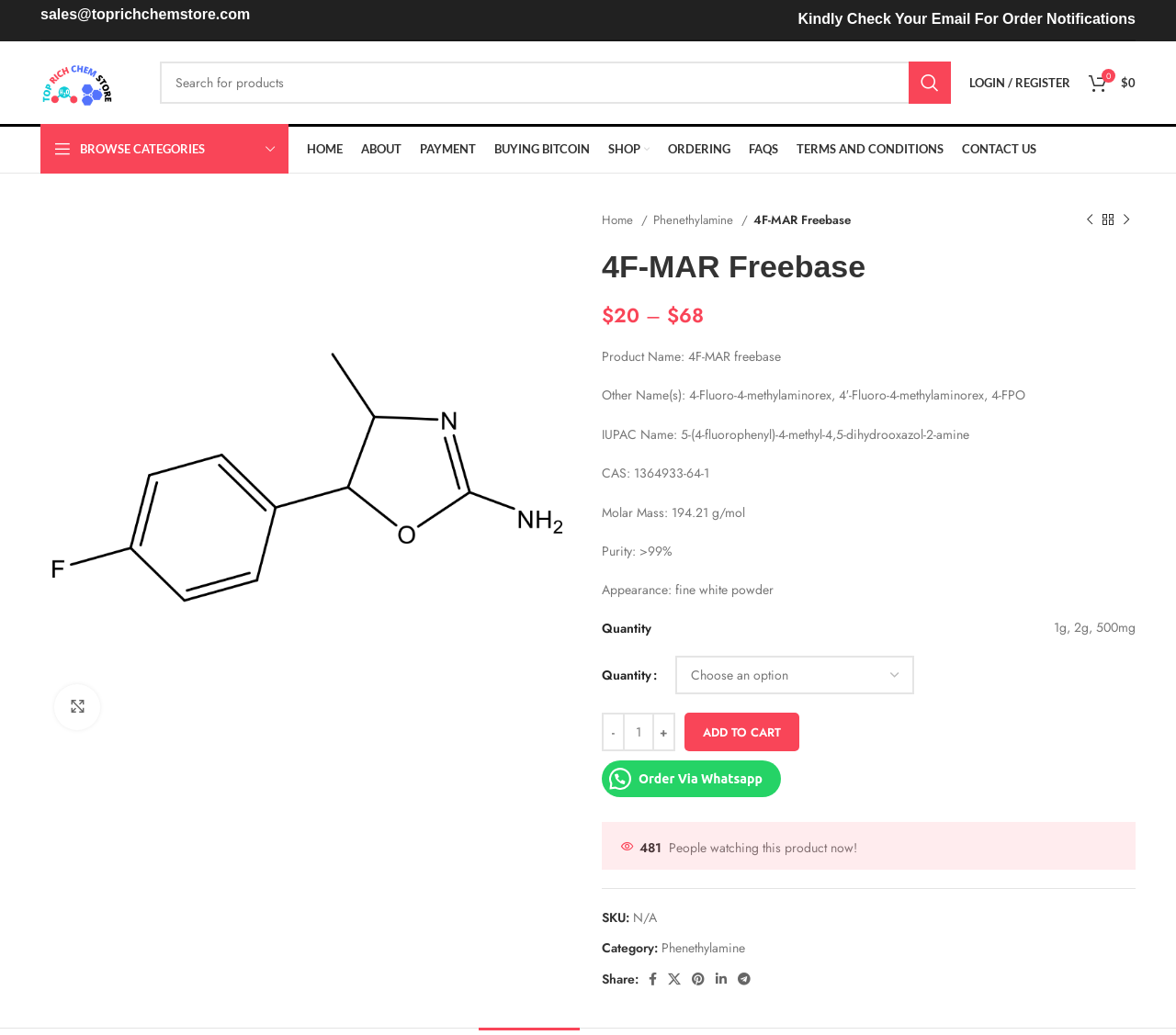Illustrate the webpage's structure and main components comprehensively.

This webpage is a product page for 4F-MAR Freebase, a chemical compound. At the top, there is a header section with a logo, navigation menu, and a search bar. Below the header, there is a breadcrumb navigation menu showing the product's category hierarchy.

The main content area is divided into two sections. On the left, there is a product image, and on the right, there is a product description section. The product description section includes the product name, other names, IUPAC name, CAS number, molar mass, purity, and appearance. Below the product description, there is a table showing the product's quantity options and prices.

Under the product description section, there are buttons to add the product to the cart, and a spin button to adjust the product quantity. There is also a button to order via WhatsApp.

Further down the page, there is a section showing the number of people watching the product, and a section displaying the product's SKU and category. There is also a social sharing section with links to various social media platforms.

At the top right corner of the page, there is a login/register link, a shopping cart icon, and a notification icon. There is also a navigation menu at the top with links to various pages, including the home page, about page, payment page, and FAQs page.